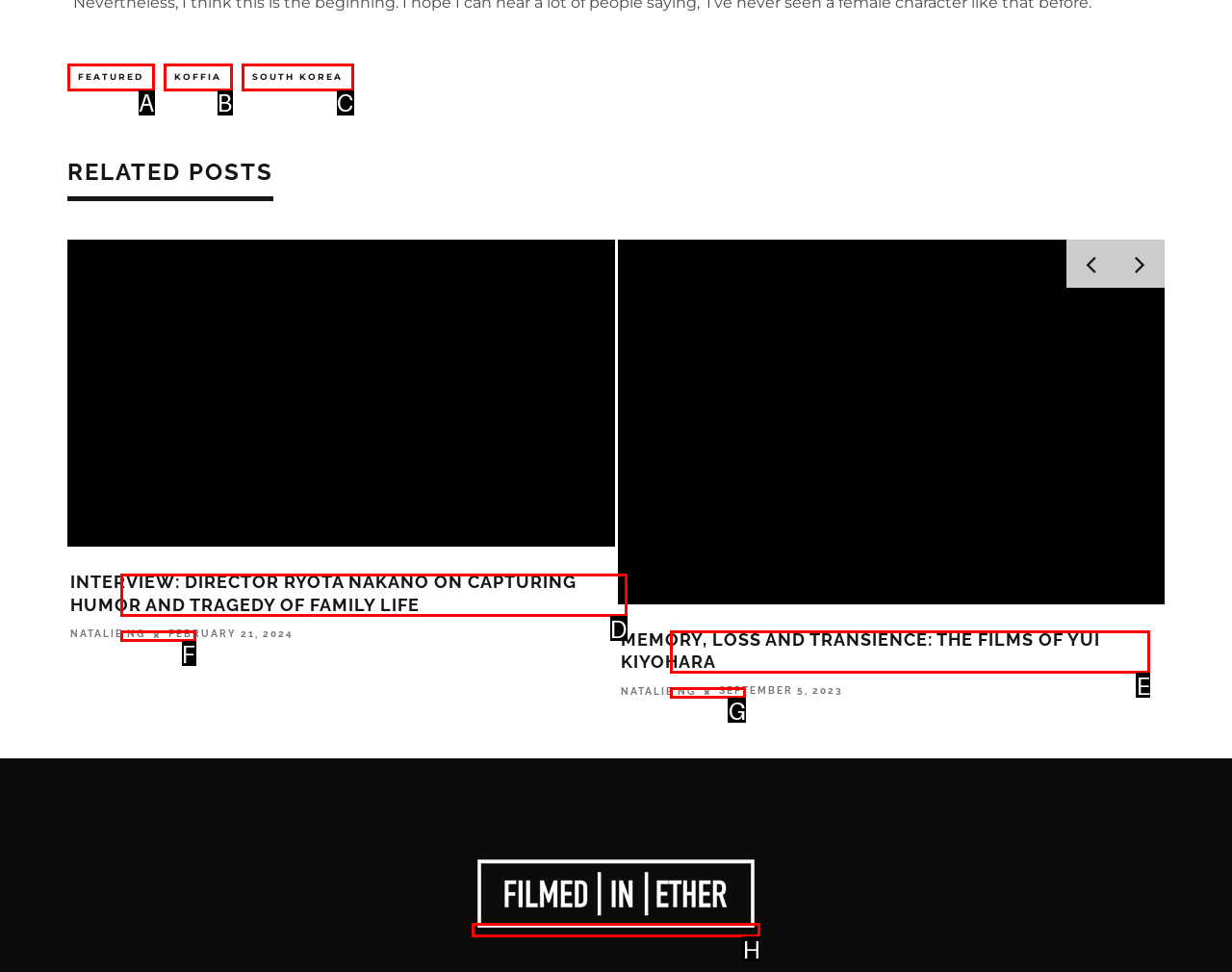Select the correct UI element to complete the task: Access June 2019
Please provide the letter of the chosen option.

None